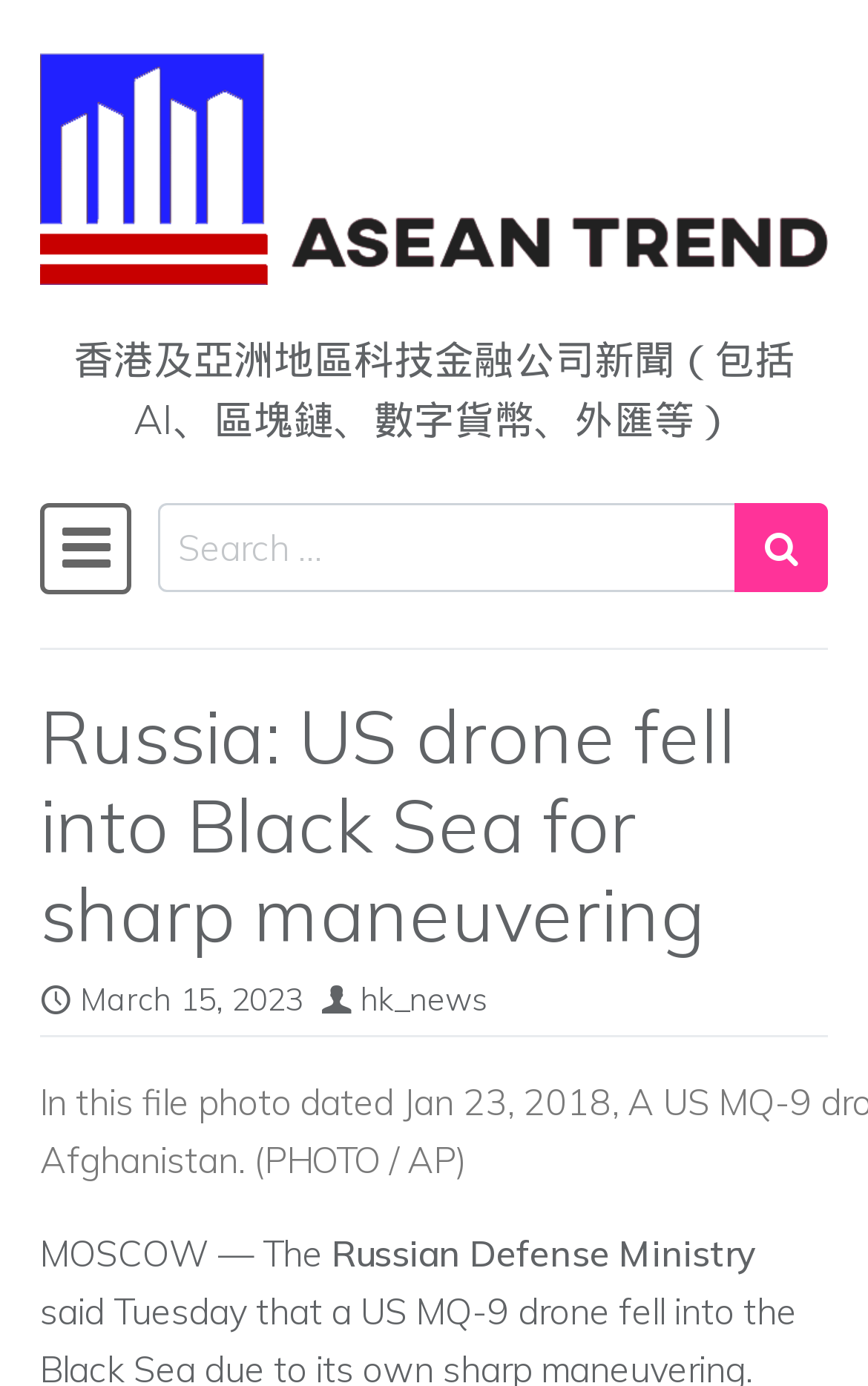Refer to the image and provide a thorough answer to this question:
Is the navigation menu expanded?

I found the navigation menu by looking at the navigation section of the webpage, where there is a button 'Toggle navigation' with the property 'expanded' set to 'False'.